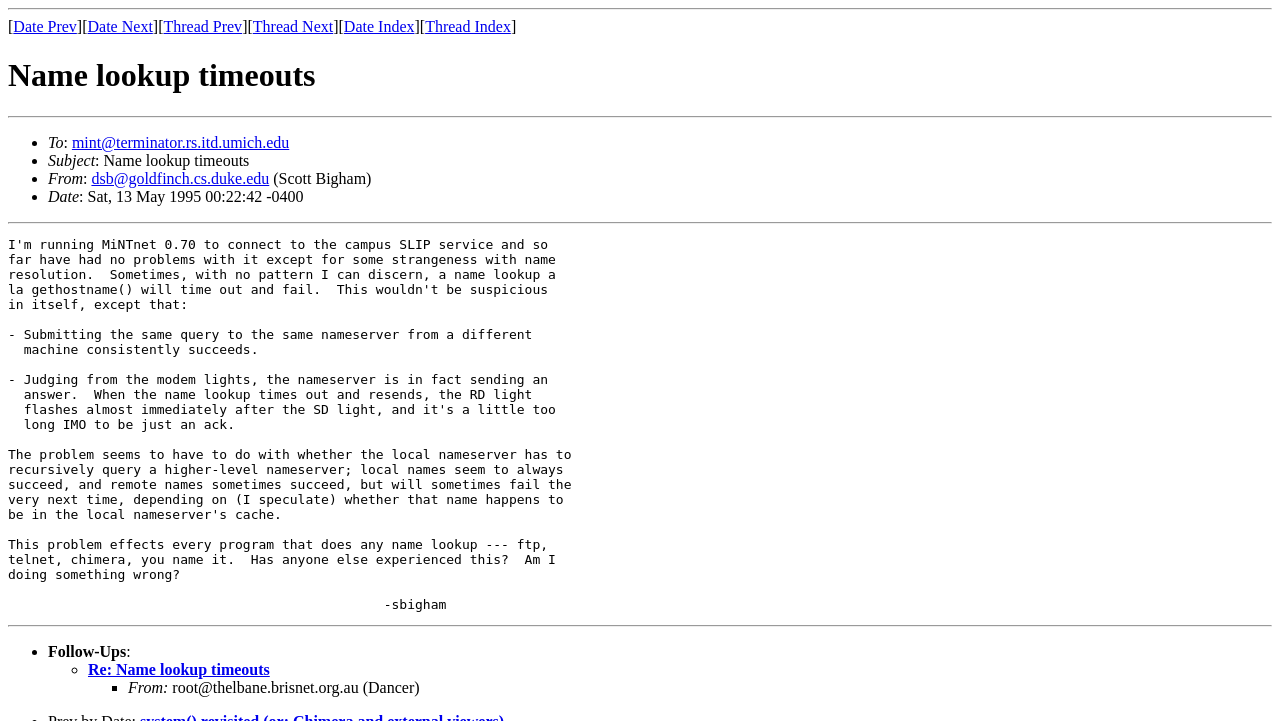What is the date of the email?
Answer the question with as much detail as you can, using the image as a reference.

I found the date of the email by looking at the 'Date' section, which is indicated by the StaticText 'Date' element. The date is provided in the StaticText ': Sat, 13 May 1995 00:22:42 -0400' element.